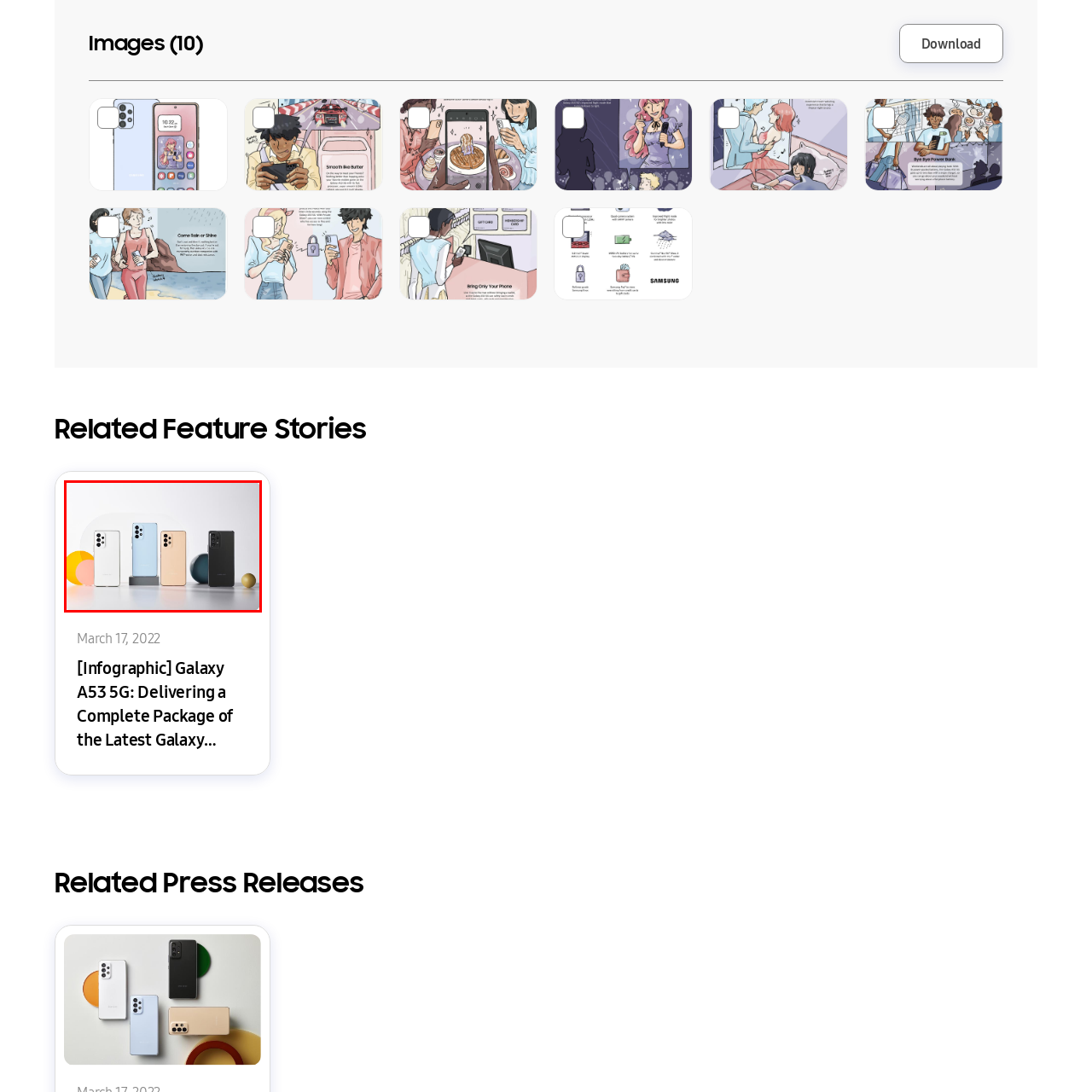Examine the red-bounded region in the image and describe it in detail.

The image showcases a stylish display of the Galaxy A53 5G smartphone lineup, featuring four distinct color variants: a sleek white, a soft blue, a warm peach, and a bold black. Each phone is elegantly positioned against a minimalistic, light grey background that emphasizes their modern design. The devices are accented by geometric shapes in vibrant colors—yellow, orange, and teal—adding a playful touch to the composition. This visual presentation highlights the variety and aesthetic appeal of the Galaxy A53 5G, underlining its suitability for diverse personal styles and preferences.